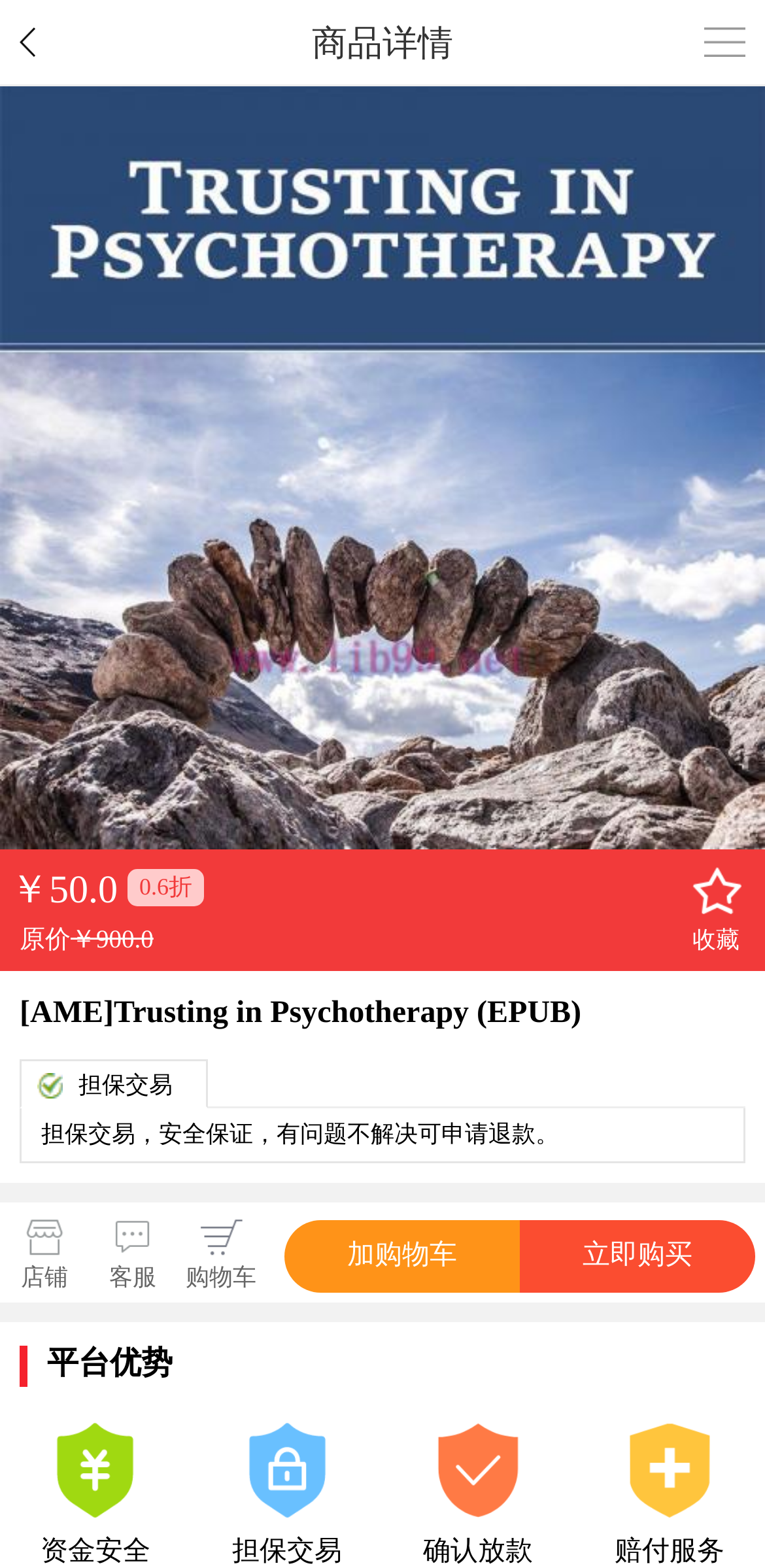Please answer the following question using a single word or phrase: 
How many images are there on this webpage?

9